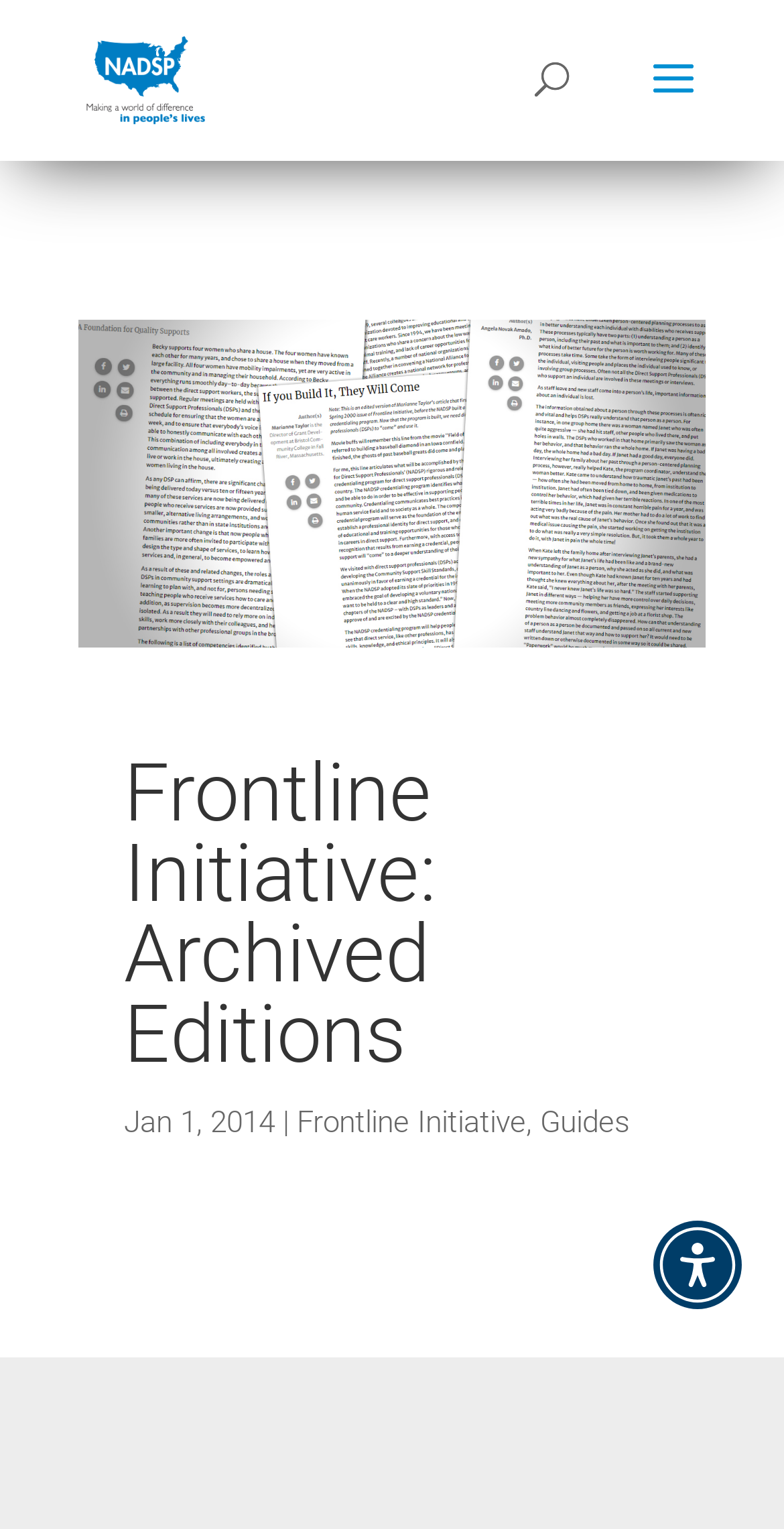What is the name of the organization?
Provide a concise answer using a single word or phrase based on the image.

NADSP